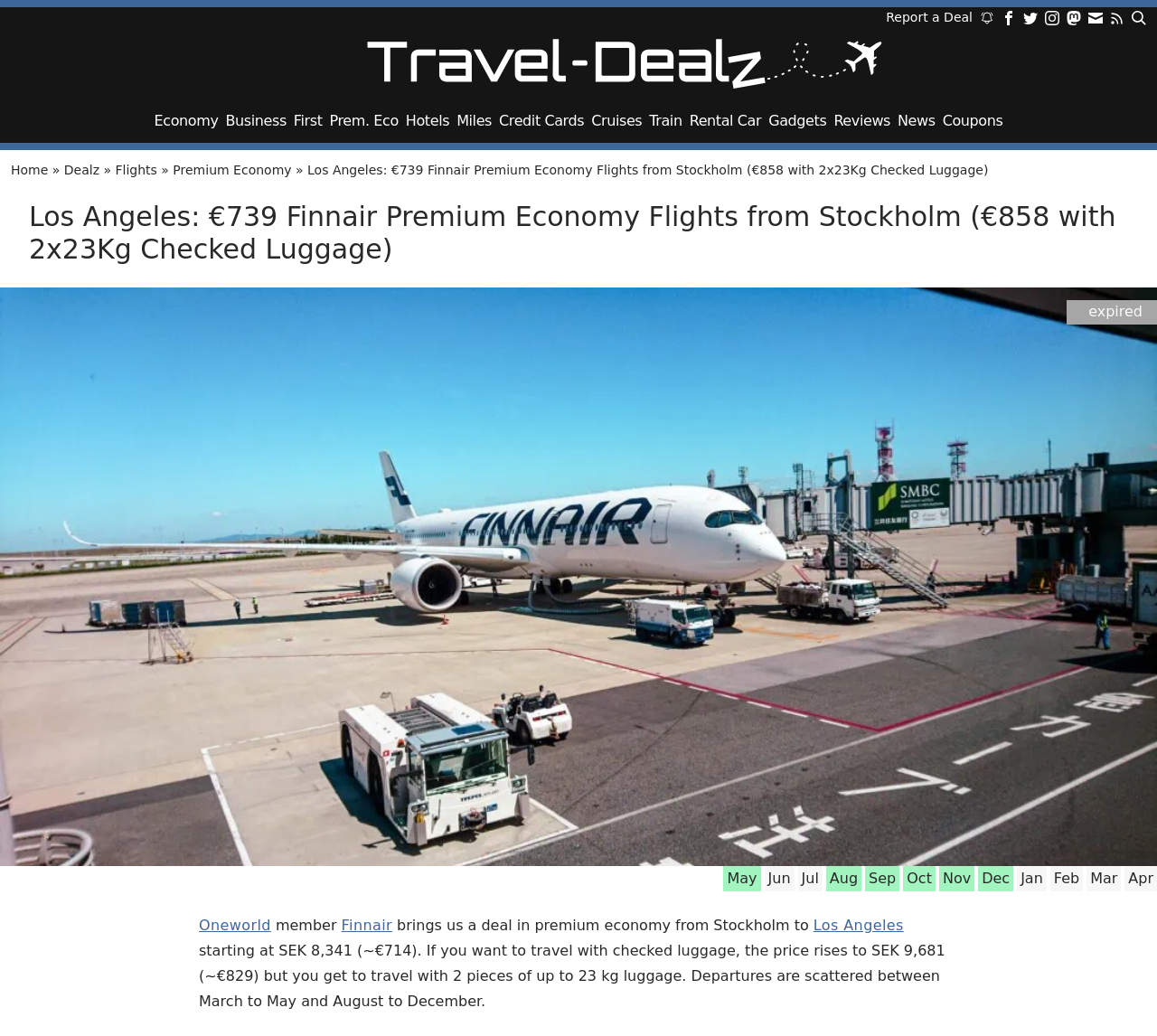Locate and extract the text of the main heading on the webpage.

Los Angeles: €739 Finnair Premium Economy Flights from Stockholm (€858 with 2x23Kg Checked Luggage)